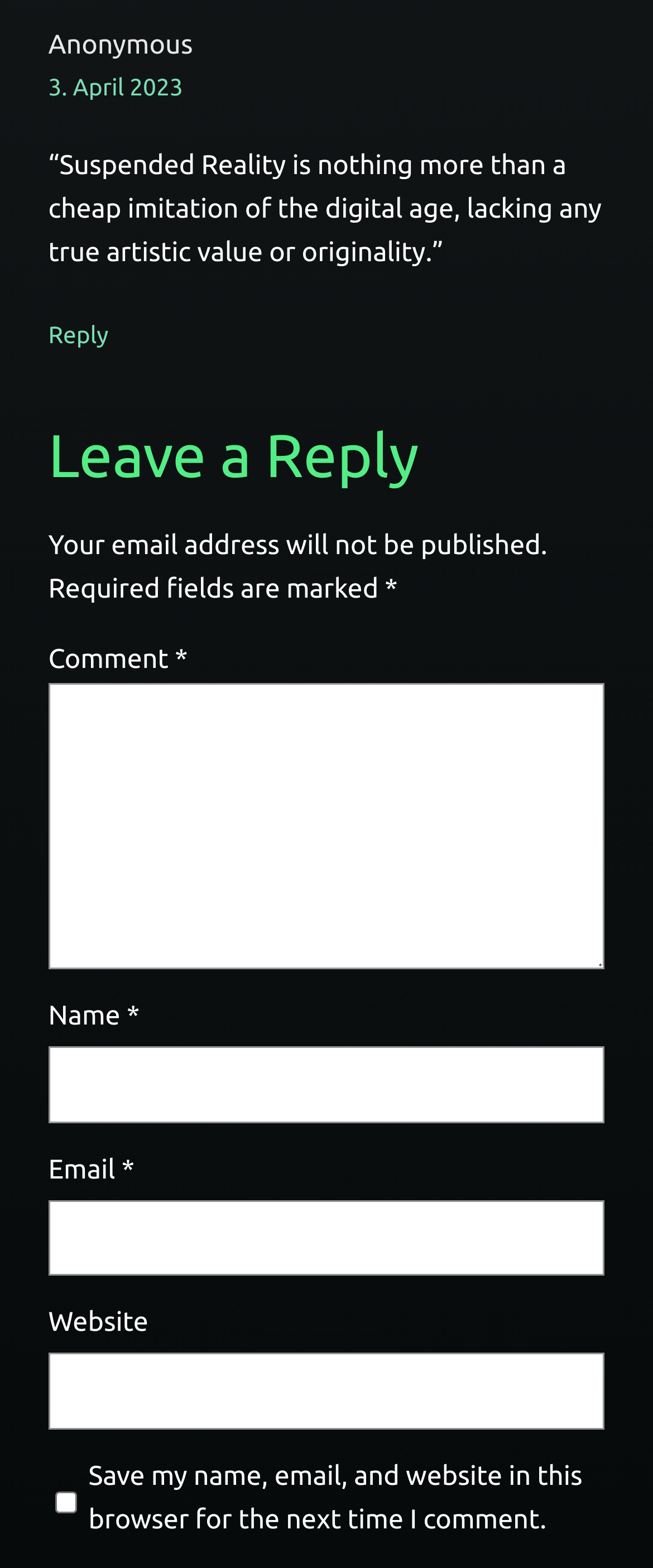What is the purpose of the checkbox?
Answer the question with a single word or phrase, referring to the image.

Save comment information